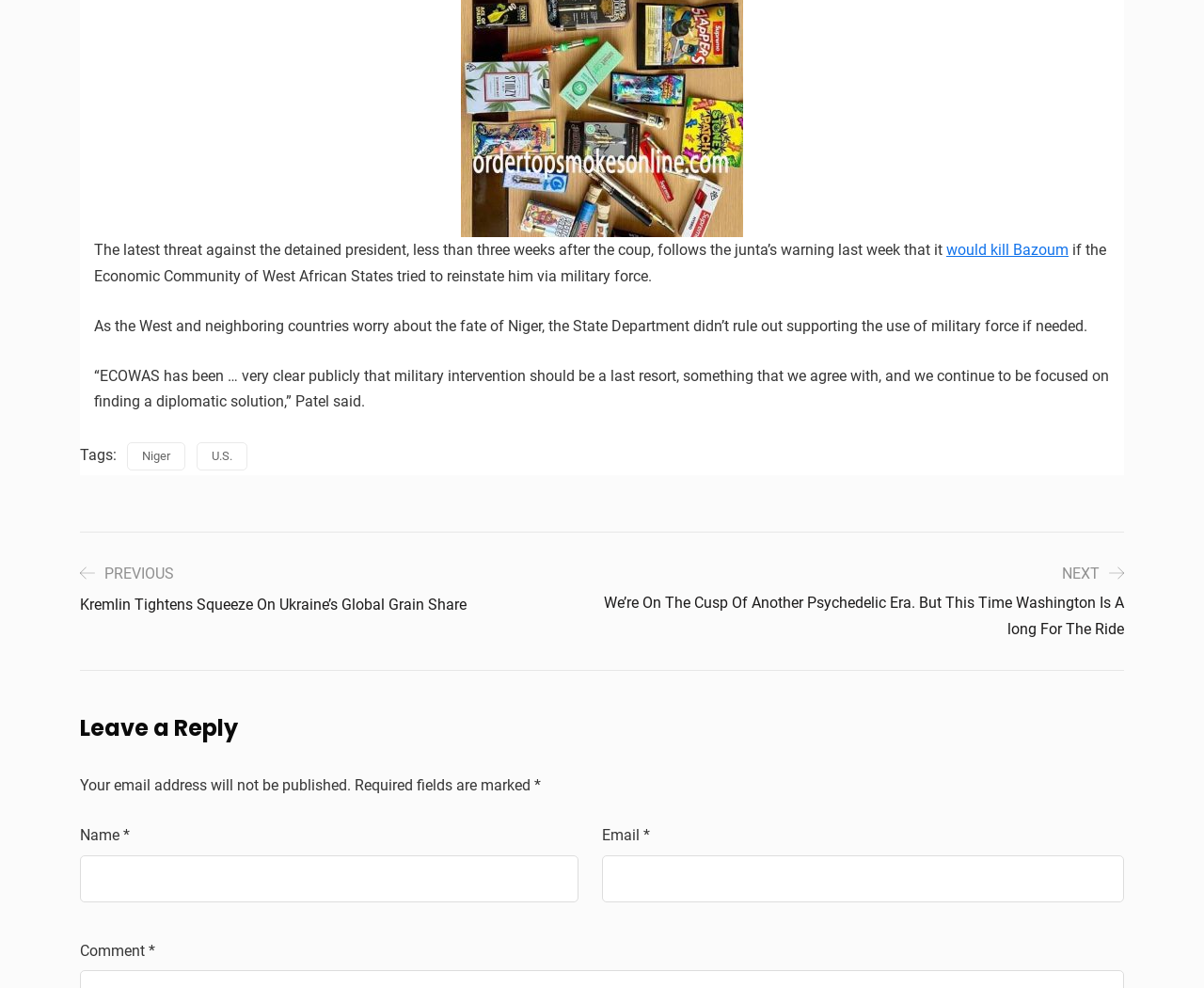What is the purpose of the links 'PREVIOUS' and 'NEXT'?
Using the information from the image, provide a comprehensive answer to the question.

The links 'PREVIOUS' and 'NEXT' are likely used to navigate to previous and next articles or news stories, allowing the user to browse through related content.